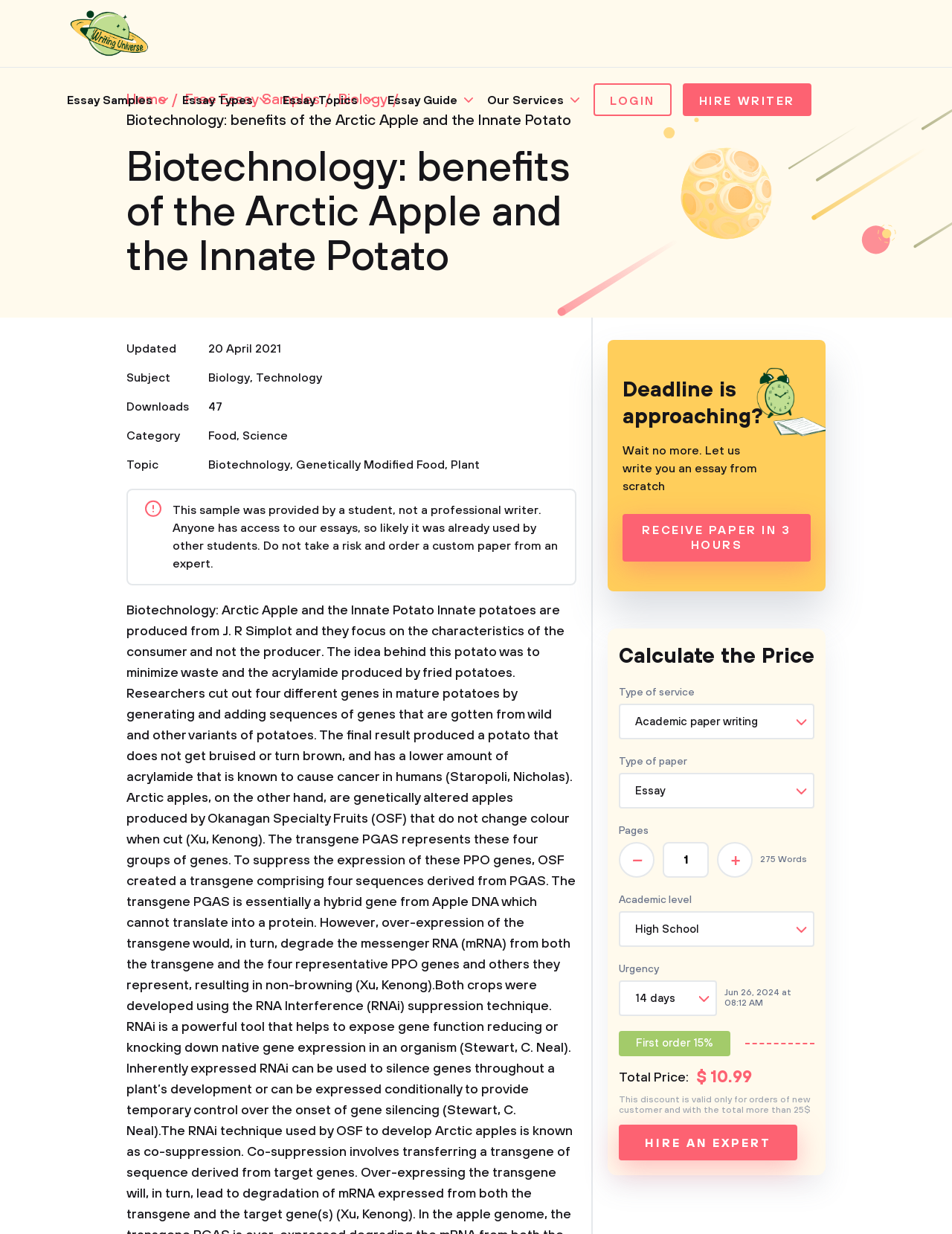Respond to the question with just a single word or phrase: 
What is the total price of the essay?

$10.99